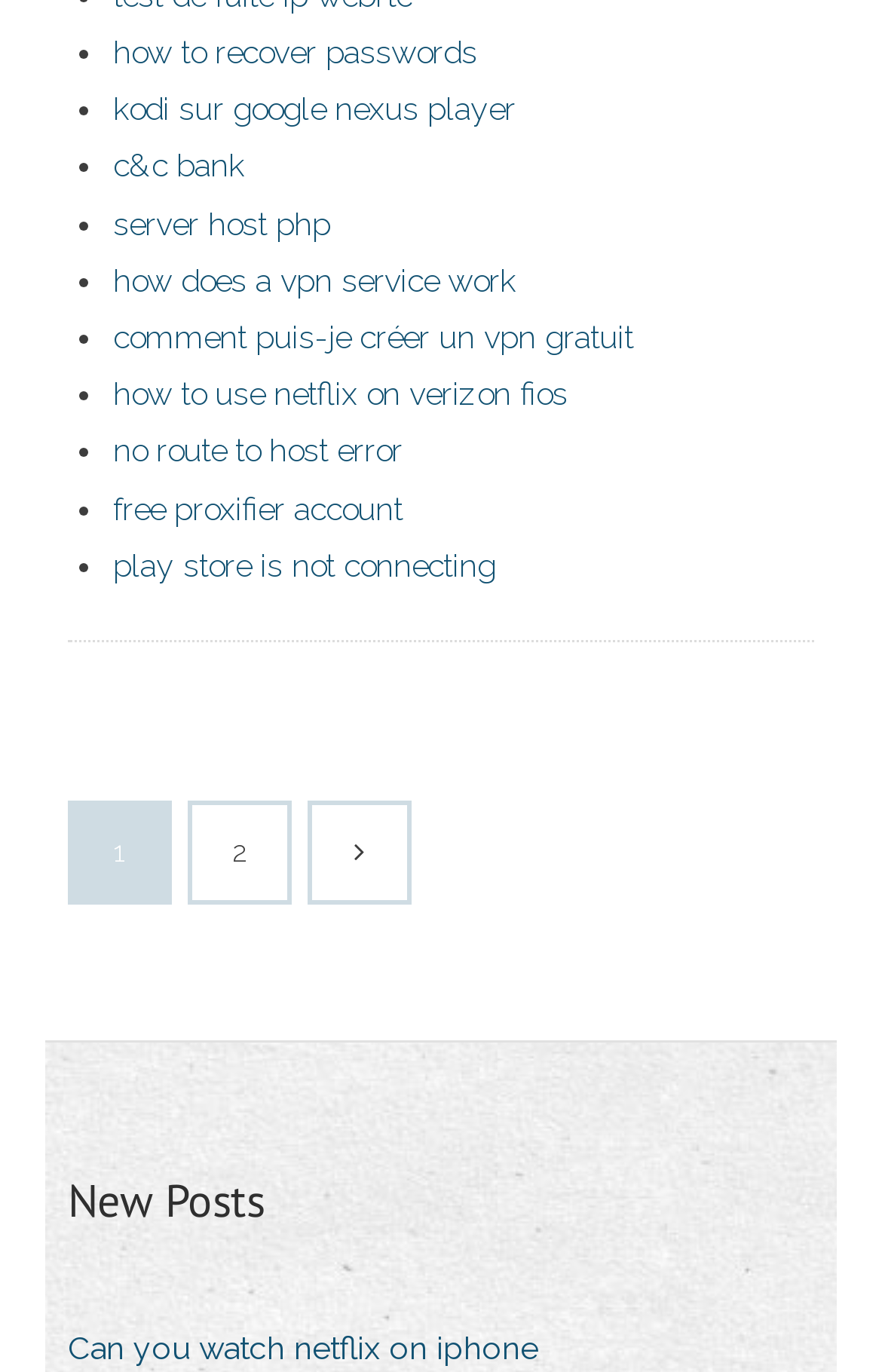Please identify the bounding box coordinates of the element's region that needs to be clicked to fulfill the following instruction: "click on '2'". The bounding box coordinates should consist of four float numbers between 0 and 1, i.e., [left, top, right, bottom].

[0.218, 0.587, 0.326, 0.656]